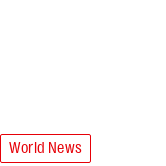In what context is the article about Carmen's performance presented?
Provide an in-depth and detailed explanation in response to the question.

The article about Carmen's performance is presented in the context of world news, as the caption mentions that the content is part of a section highlighting world news, emphasizing its relevance in the broader context of global cultural events.